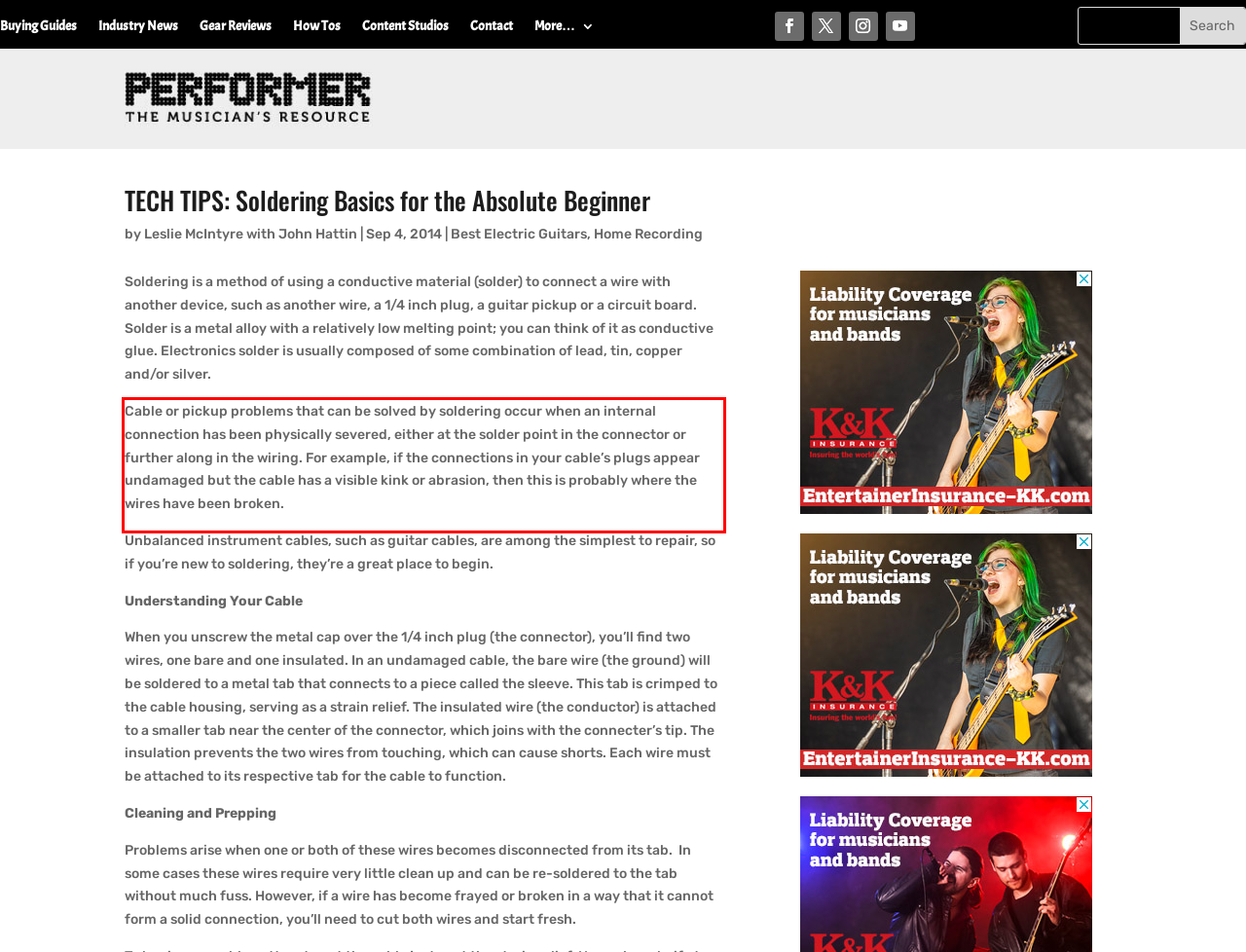Given a screenshot of a webpage, identify the red bounding box and perform OCR to recognize the text within that box.

Cable or pickup problems that can be solved by soldering occur when an internal connection has been physically severed, either at the solder point in the connector or further along in the wiring. For example, if the connections in your cable’s plugs appear undamaged but the cable has a visible kink or abrasion, then this is probably where the wires have been broken.